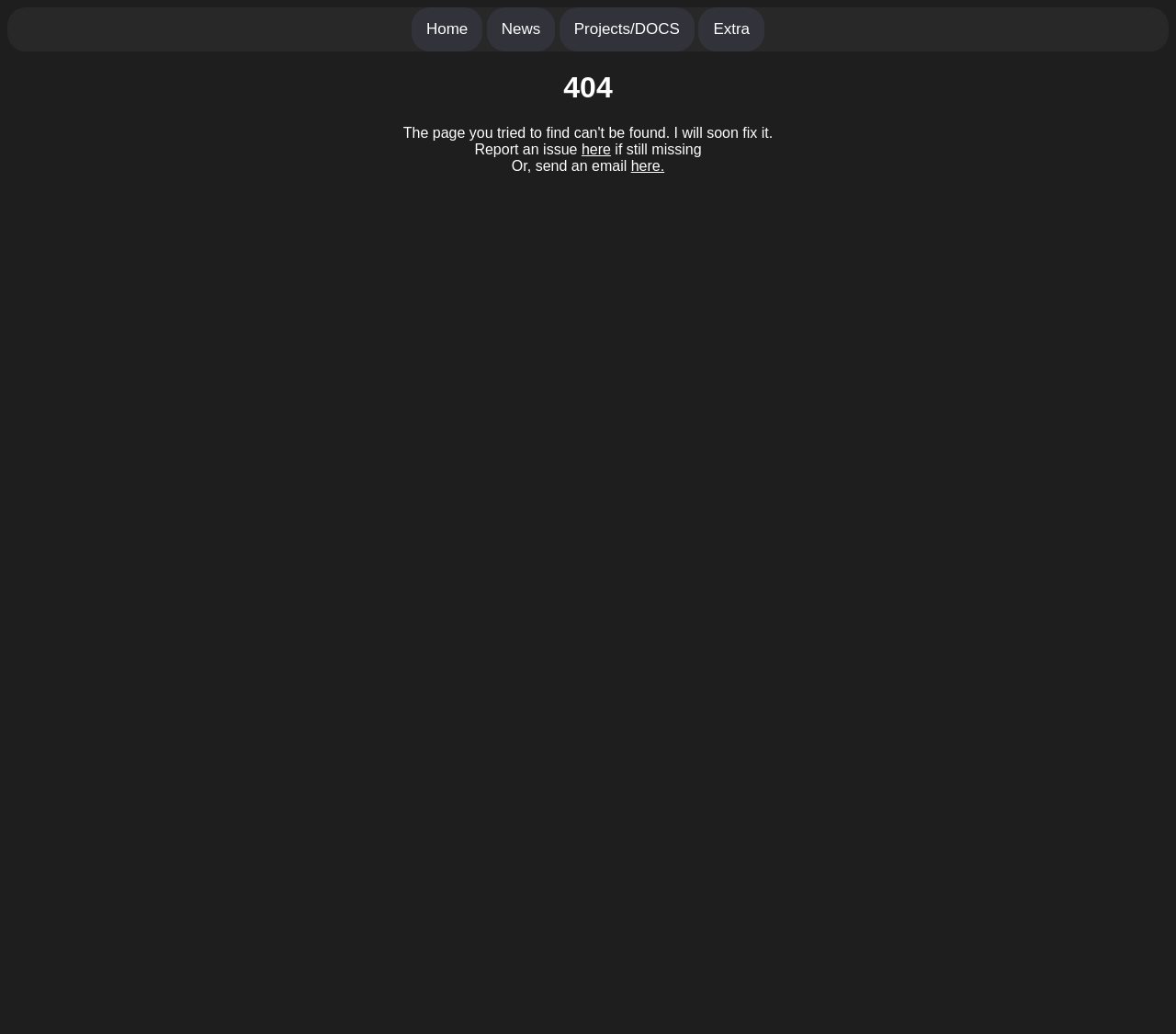How many links are there on the top?
Based on the screenshot, answer the question with a single word or phrase.

4